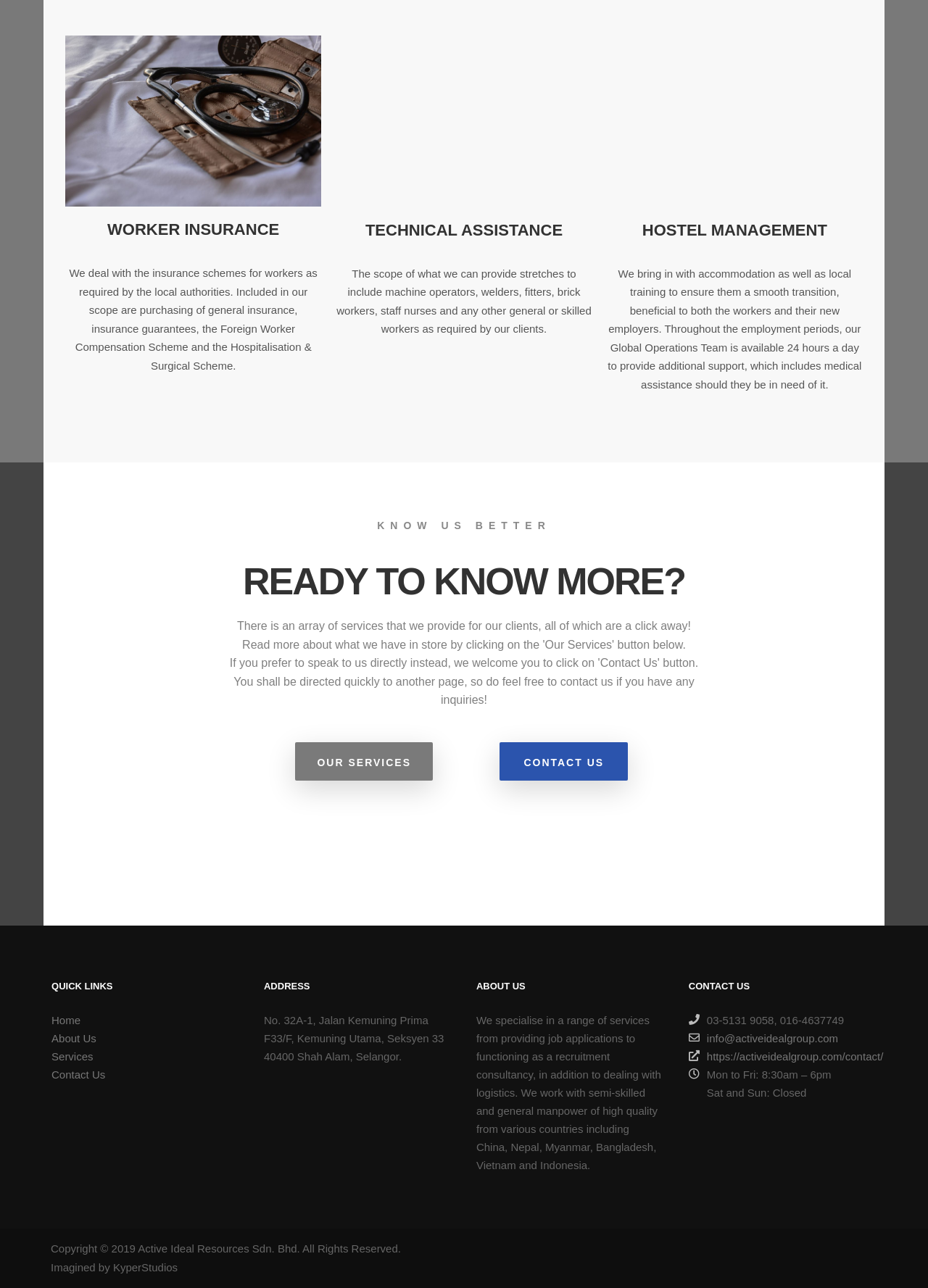What are the operating hours of the company?
Using the image as a reference, give a one-word or short phrase answer.

Mon to Fri: 8:30am – 6pm, Sat and Sun: Closed